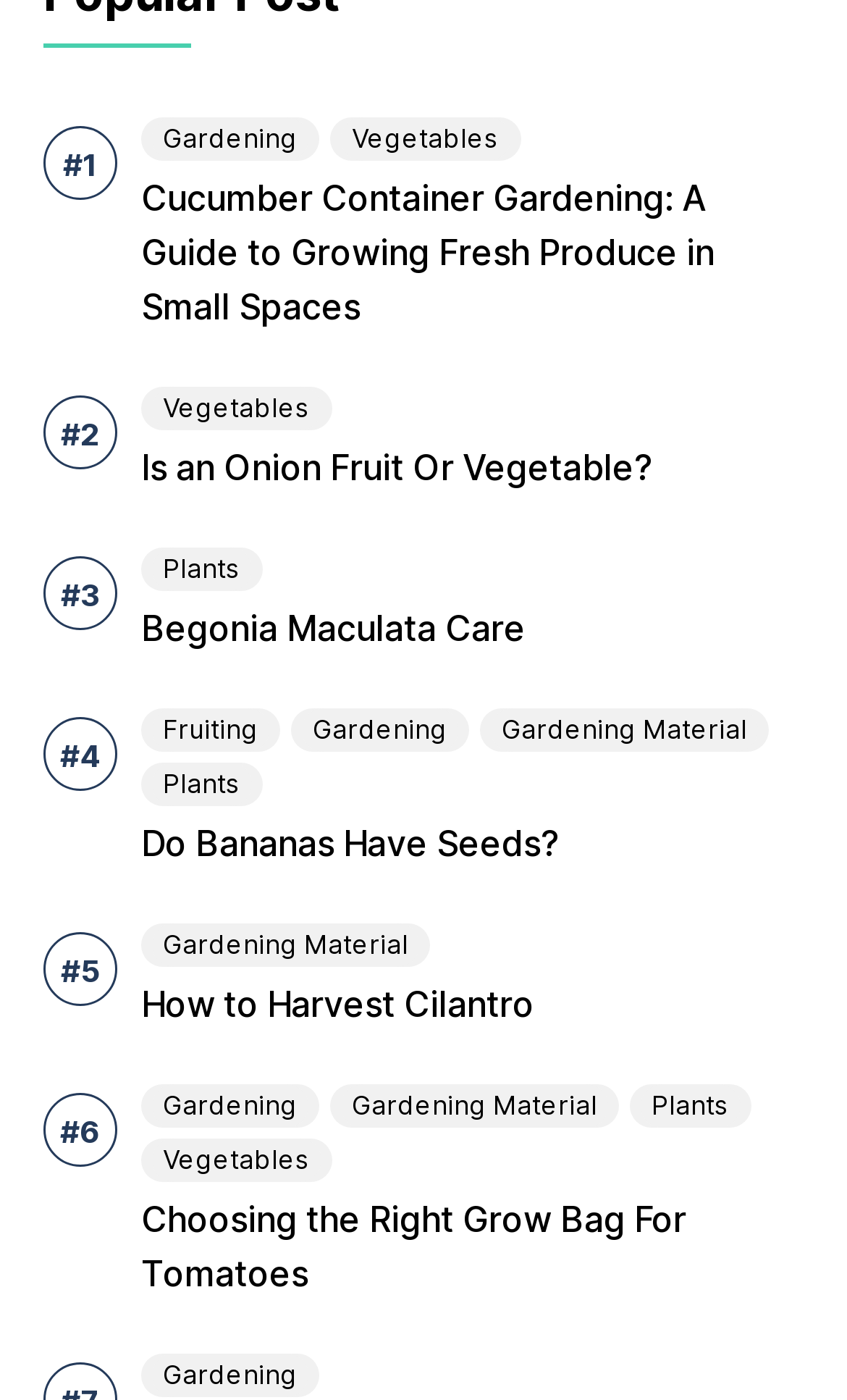From the webpage screenshot, predict the bounding box of the UI element that matches this description: "Begonia Maculata Care".

[0.167, 0.433, 0.621, 0.464]